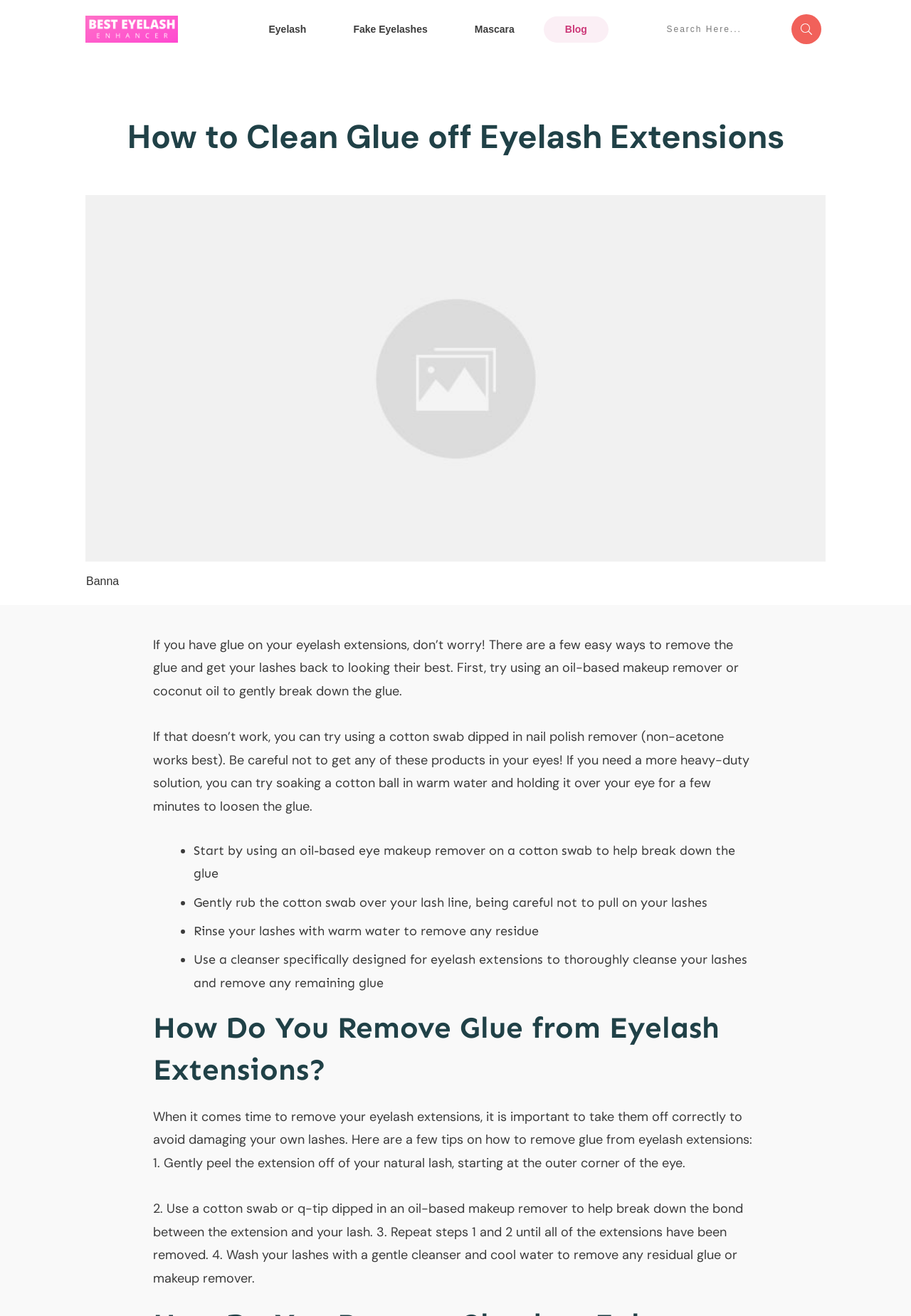Generate a detailed explanation of the webpage's features and information.

The webpage is about cleaning glue off eyelash extensions, with a focus on providing tips and methods for removal. At the top left, there is a logo image with the text "Eyelashlogo" and a link to "Eyelash" next to it. Below these, there are links to "Fake Eyelashes", "Mascara", and "Blog". On the top right, there is a search bar with a button and a search icon.

The main content of the page starts with a heading "How to Clean Glue off Eyelash Extensions" followed by a link with the same text. Below this, there is a brief introduction to the problem of glue on eyelash extensions and a few easy ways to remove it.

The page then provides a step-by-step guide on how to remove glue from eyelash extensions, with numbered list markers and corresponding text descriptions. The steps include using an oil-based makeup remover, gently rubbing the cotton swab over the lash line, rinsing with warm water, and using a cleanser specifically designed for eyelash extensions.

Further down the page, there is a heading "How Do You Remove Glue from Eyelash Extensions?" followed by a detailed explanation of how to remove glue from eyelash extensions, including tips on how to take them off correctly to avoid damaging natural lashes. The text provides a four-step process for removing extensions, including gently peeling them off, using a cotton swab with an oil-based makeup remover, repeating the process until all extensions are removed, and washing the lashes with a gentle cleanser and cool water.